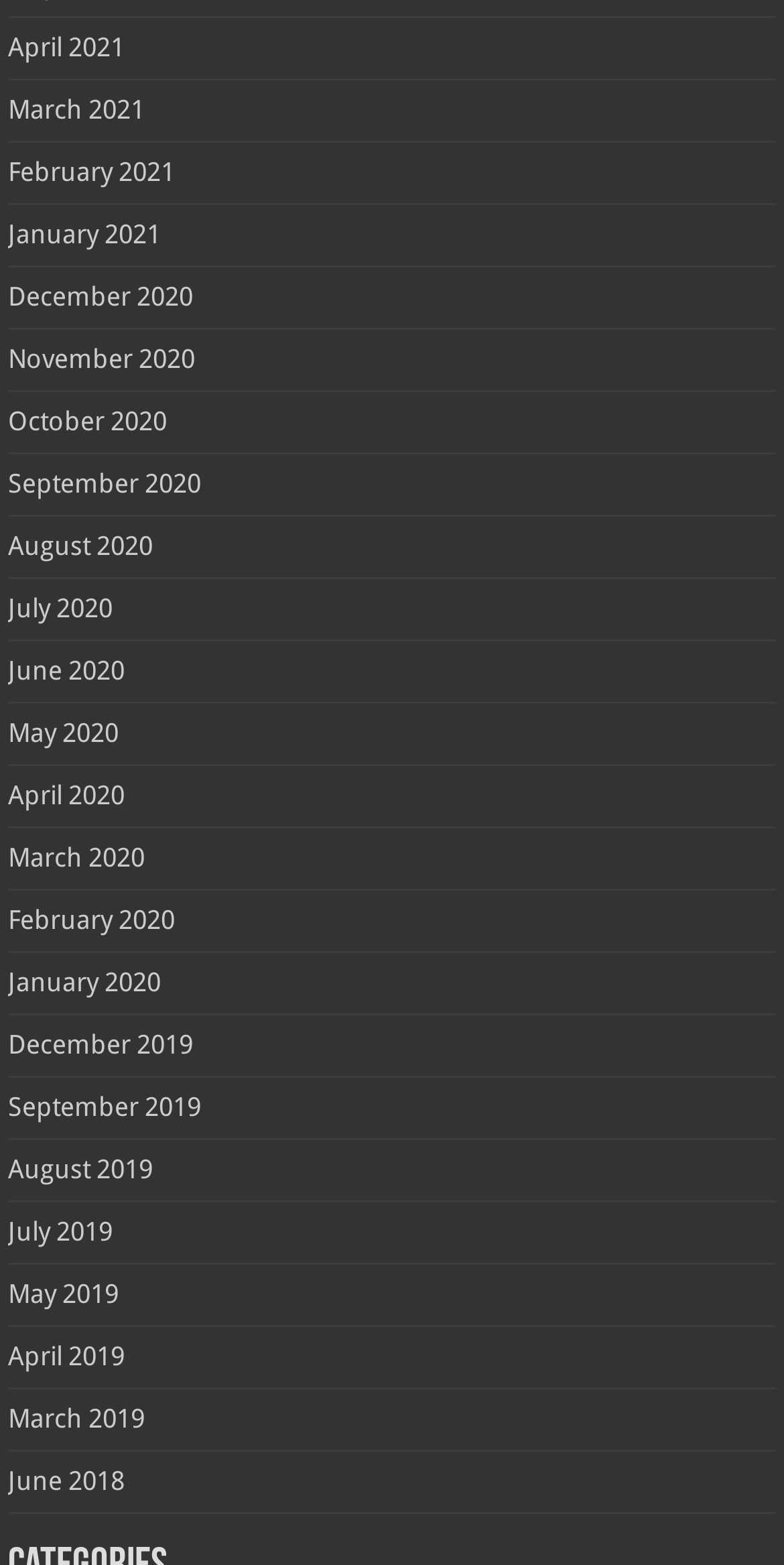Please locate the bounding box coordinates for the element that should be clicked to achieve the following instruction: "check September 2020". Ensure the coordinates are given as four float numbers between 0 and 1, i.e., [left, top, right, bottom].

[0.01, 0.299, 0.256, 0.319]